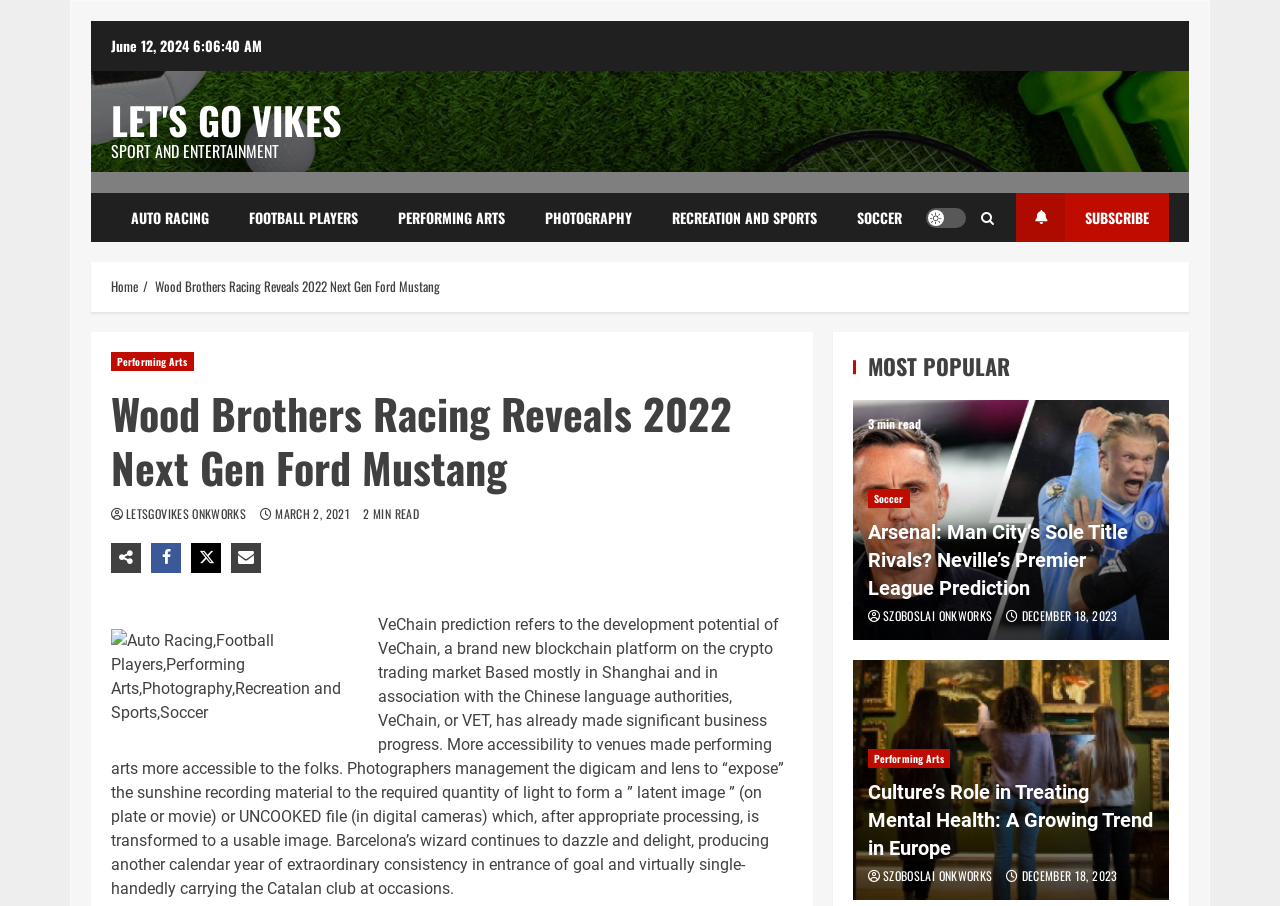What is the name of the racing team mentioned in the article?
Could you please answer the question thoroughly and with as much detail as possible?

I found the name of the racing team by looking at the heading 'Wood Brothers Racing Reveals 2022 Next Gen Ford Mustang'.